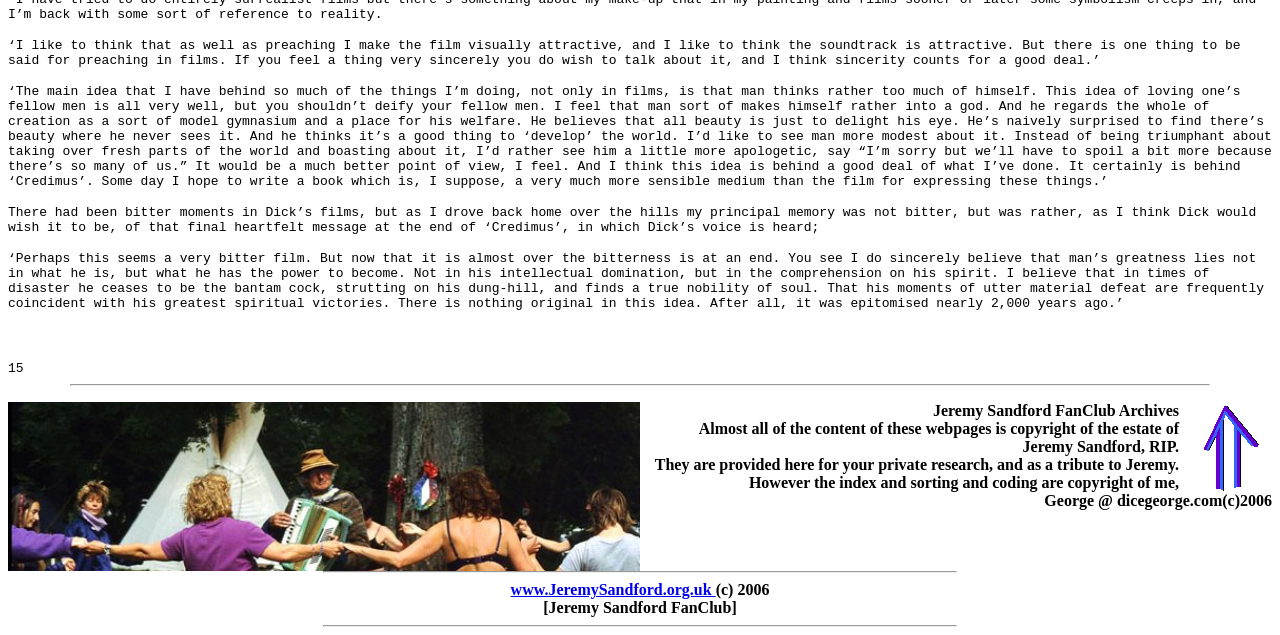What is the theme of the quoted texts? Based on the screenshot, please respond with a single word or phrase.

Humility and spirituality